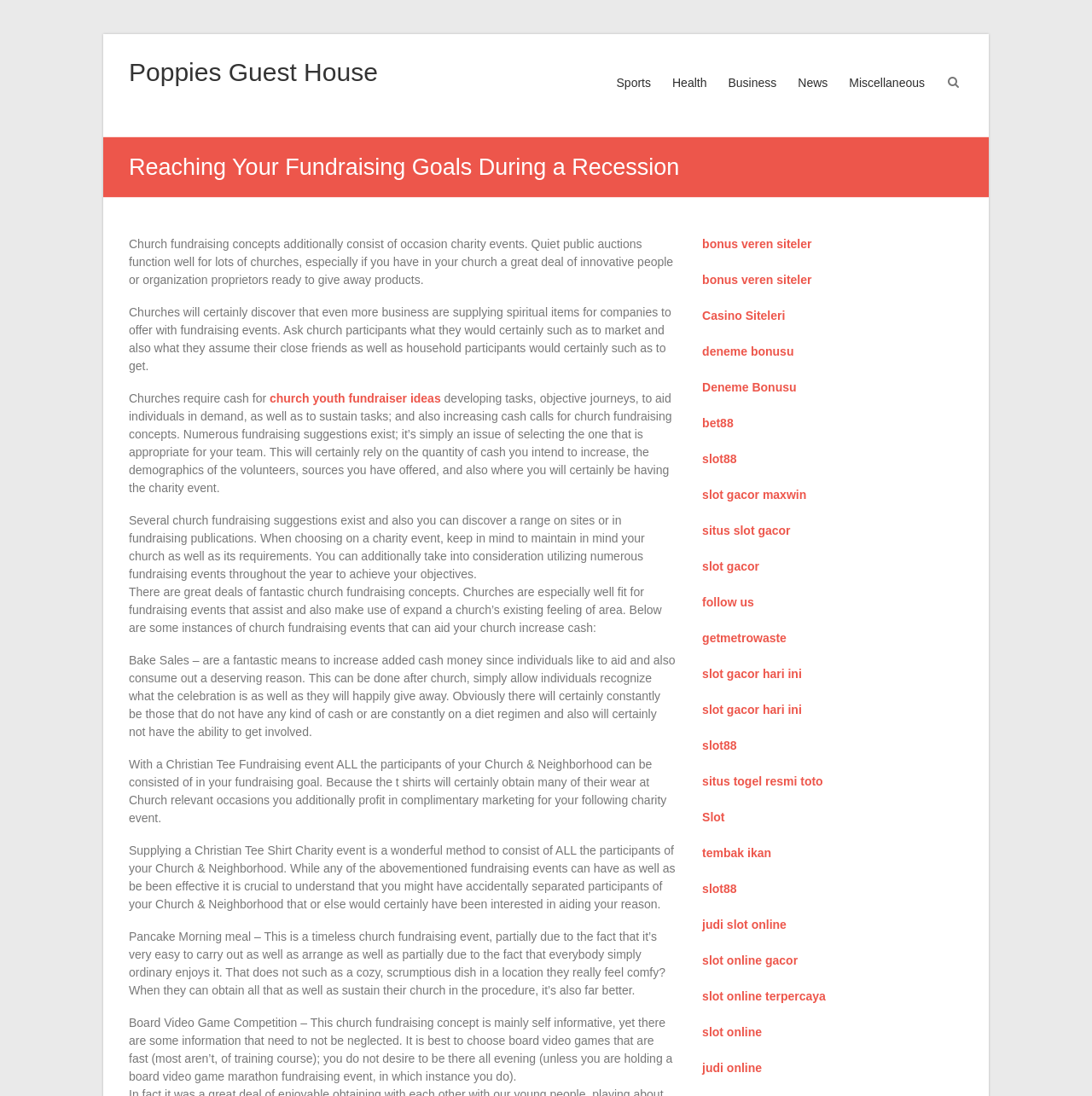Can you find the bounding box coordinates for the element to click on to achieve the instruction: "Click on 'Poppies Guest House'"?

[0.118, 0.052, 0.346, 0.08]